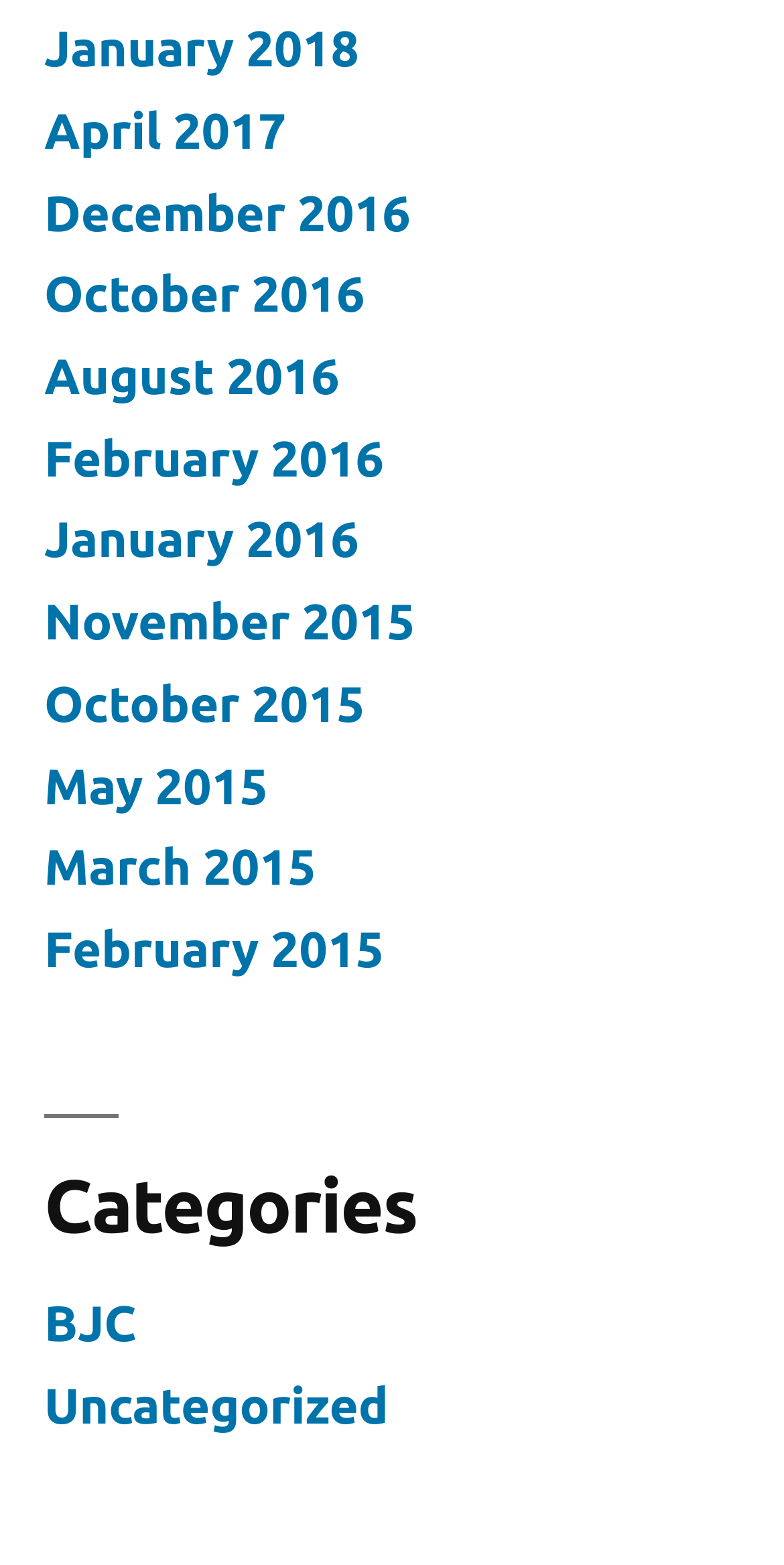What is the latest month listed?
Answer with a single word or phrase, using the screenshot for reference.

January 2018